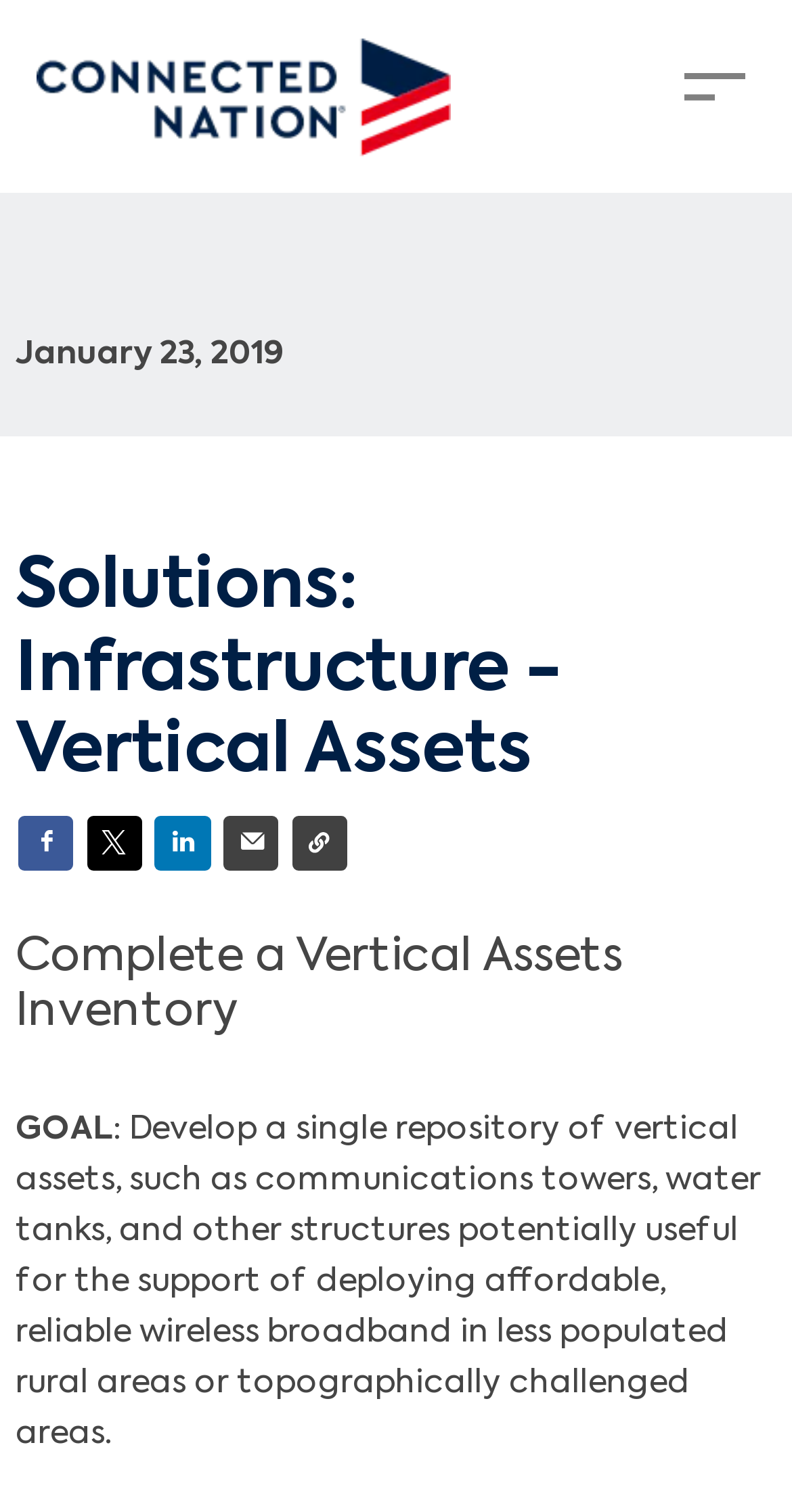Identify the bounding box of the UI component described as: "Search".

[0.256, 0.498, 0.744, 0.551]